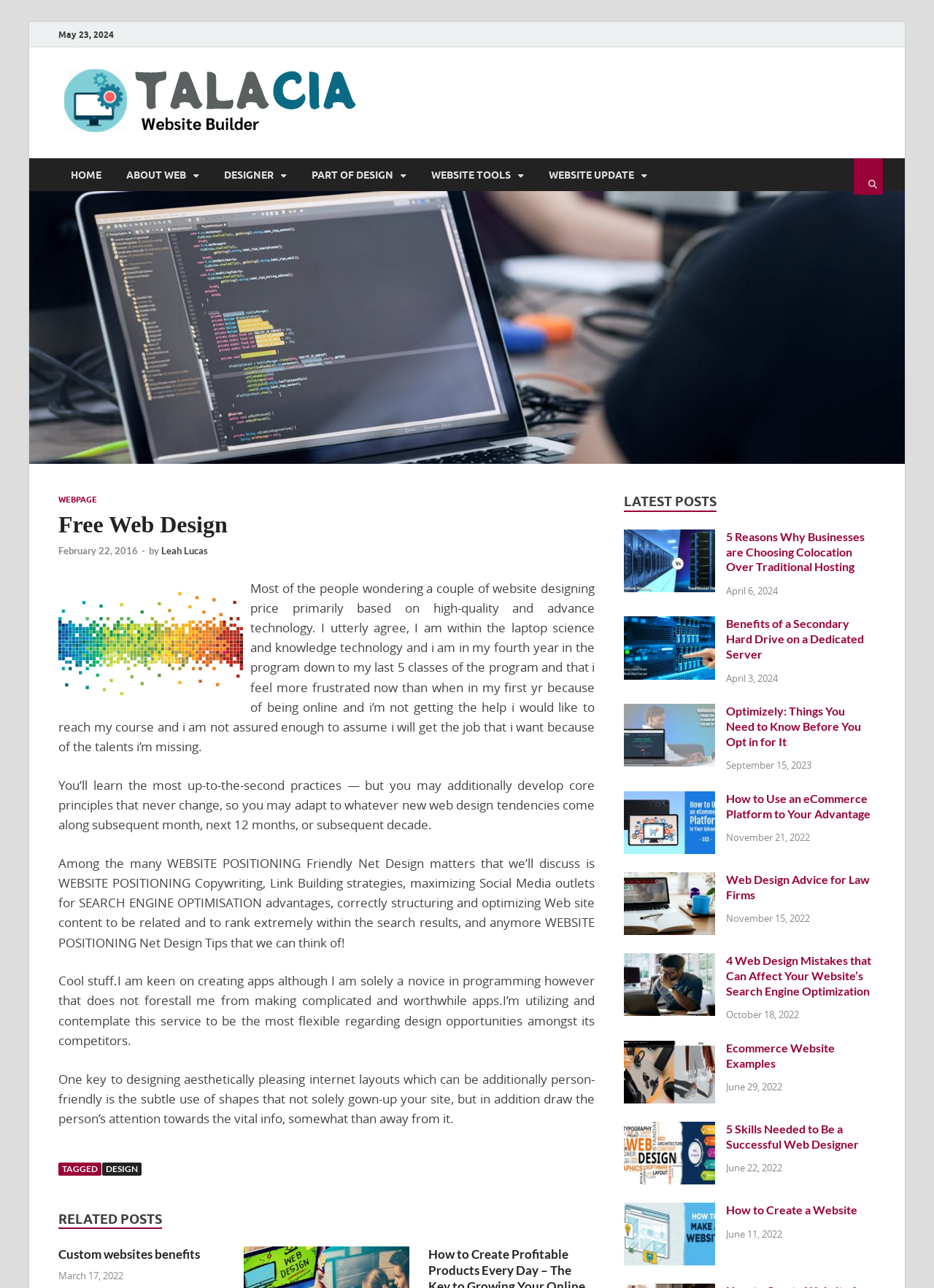Pinpoint the bounding box coordinates of the clickable area necessary to execute the following instruction: "check the LATEST POSTS". The coordinates should be given as four float numbers between 0 and 1, namely [left, top, right, bottom].

[0.668, 0.383, 0.767, 0.397]